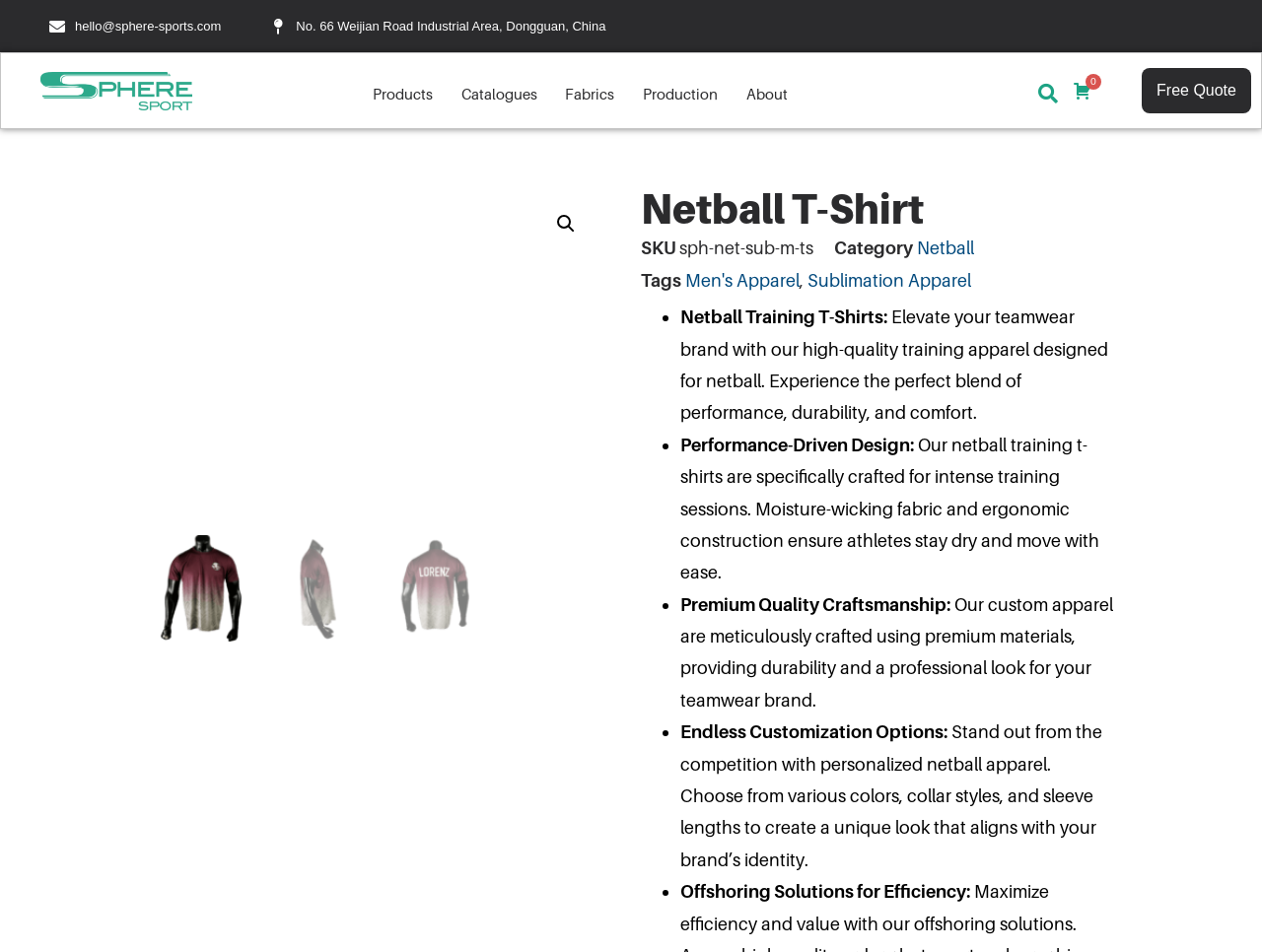What is the purpose of the training t-shirts?
Based on the screenshot, answer the question with a single word or phrase.

Intense training sessions